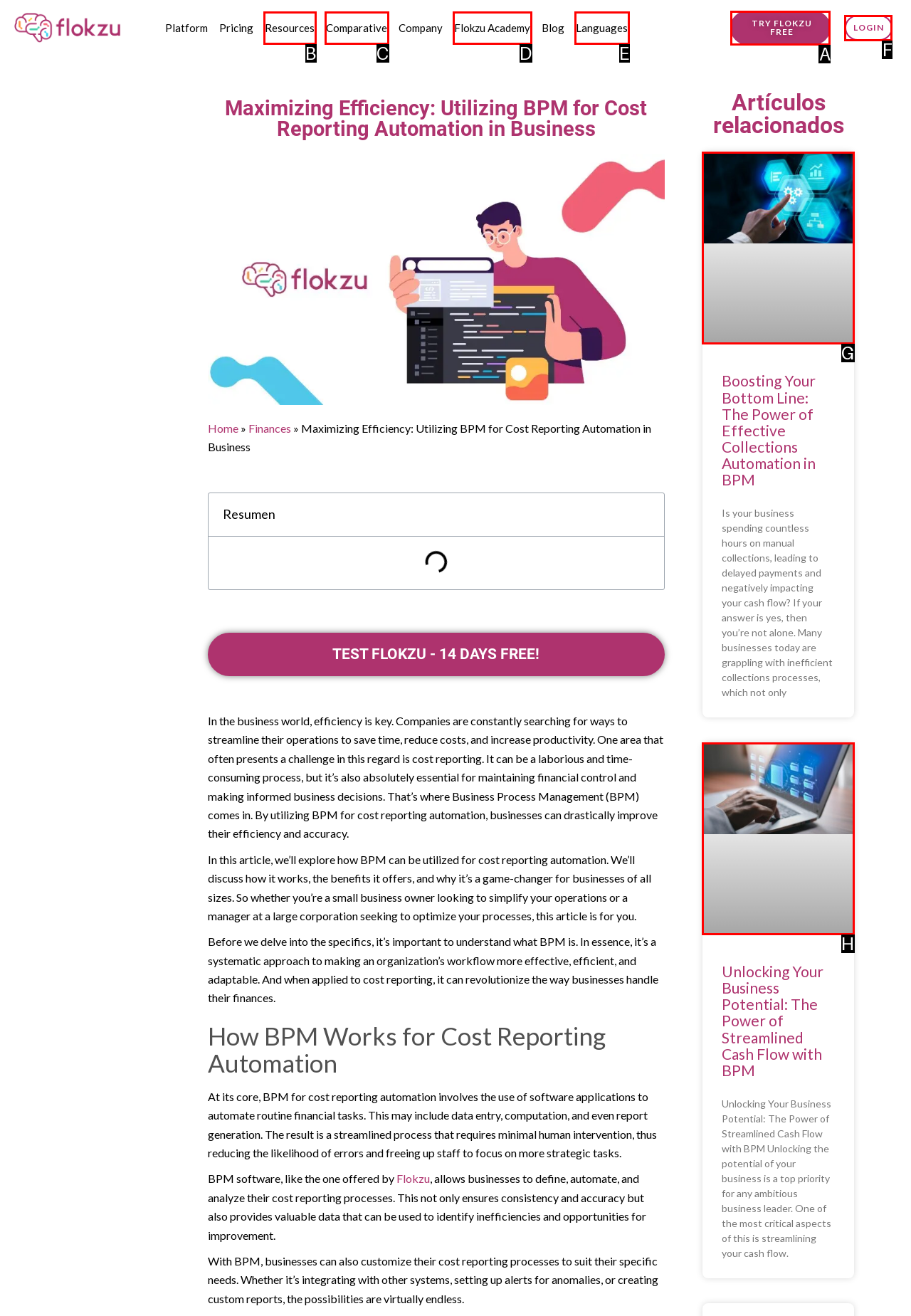Given the description: TRY FLOKZU FREE, identify the HTML element that fits best. Respond with the letter of the correct option from the choices.

A